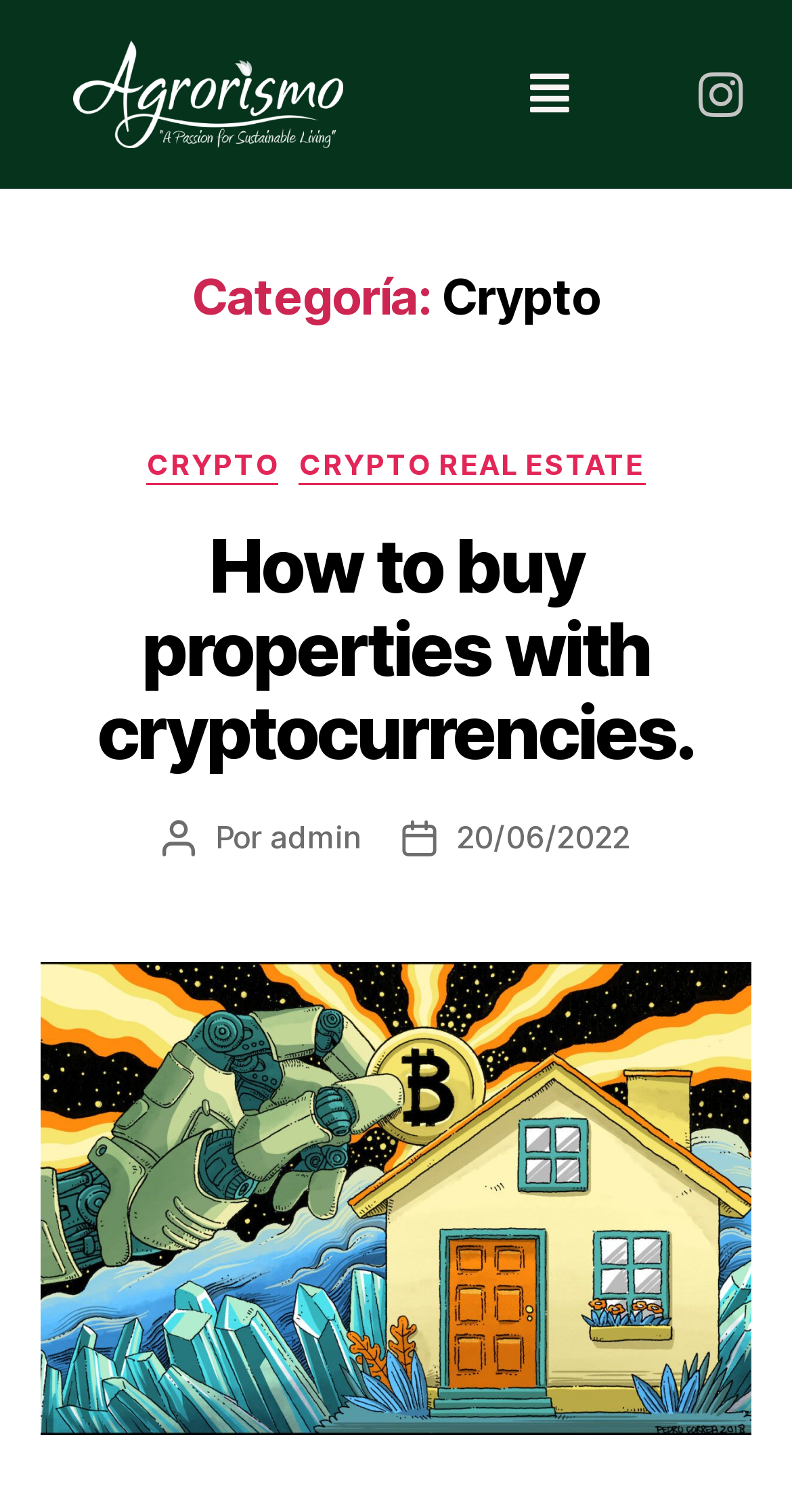How many links are there in the top navigation bar?
Answer the question based on the image using a single word or a brief phrase.

2